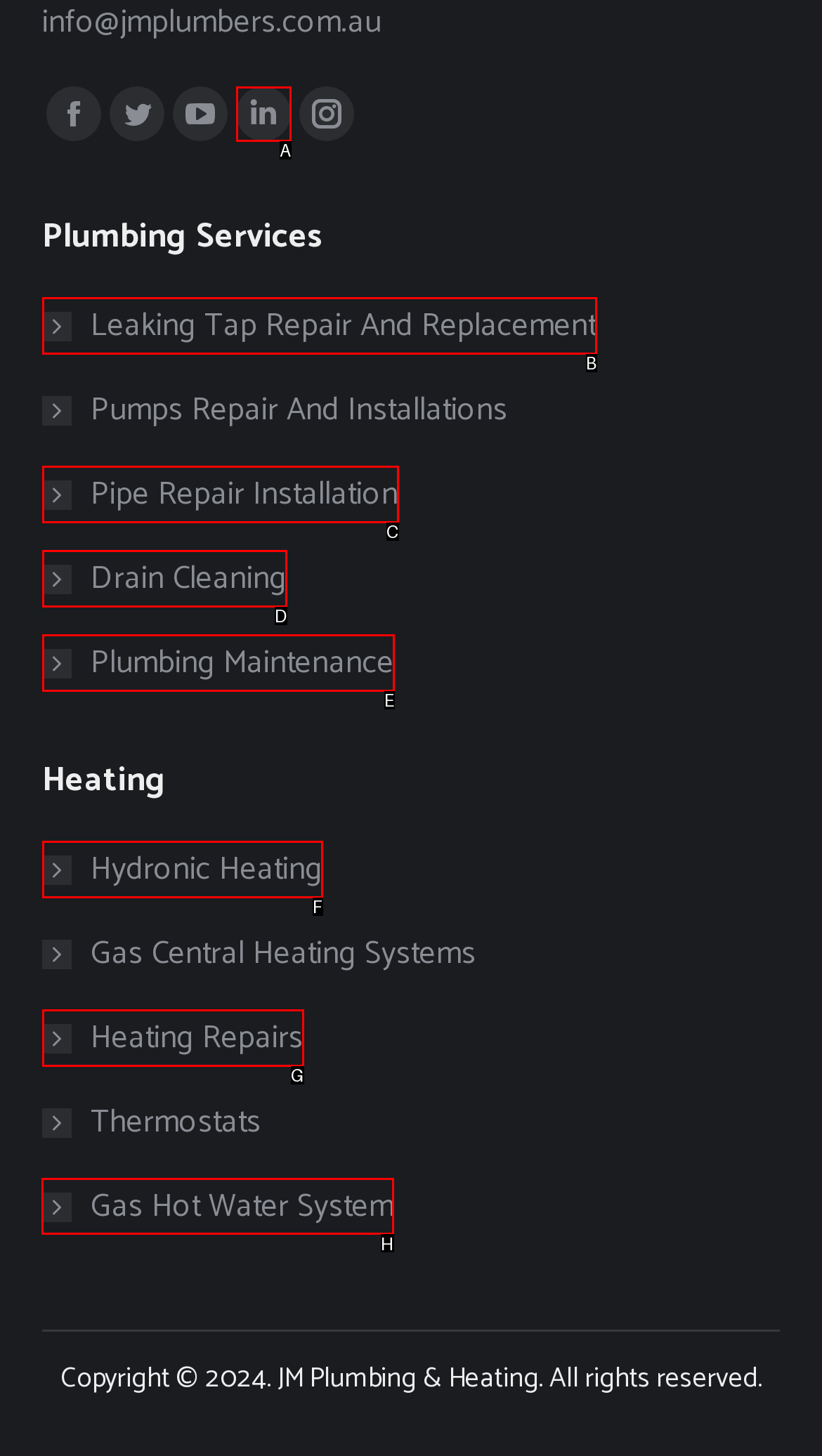Identify the HTML element to click to execute this task: View Gas Hot Water System Respond with the letter corresponding to the proper option.

H